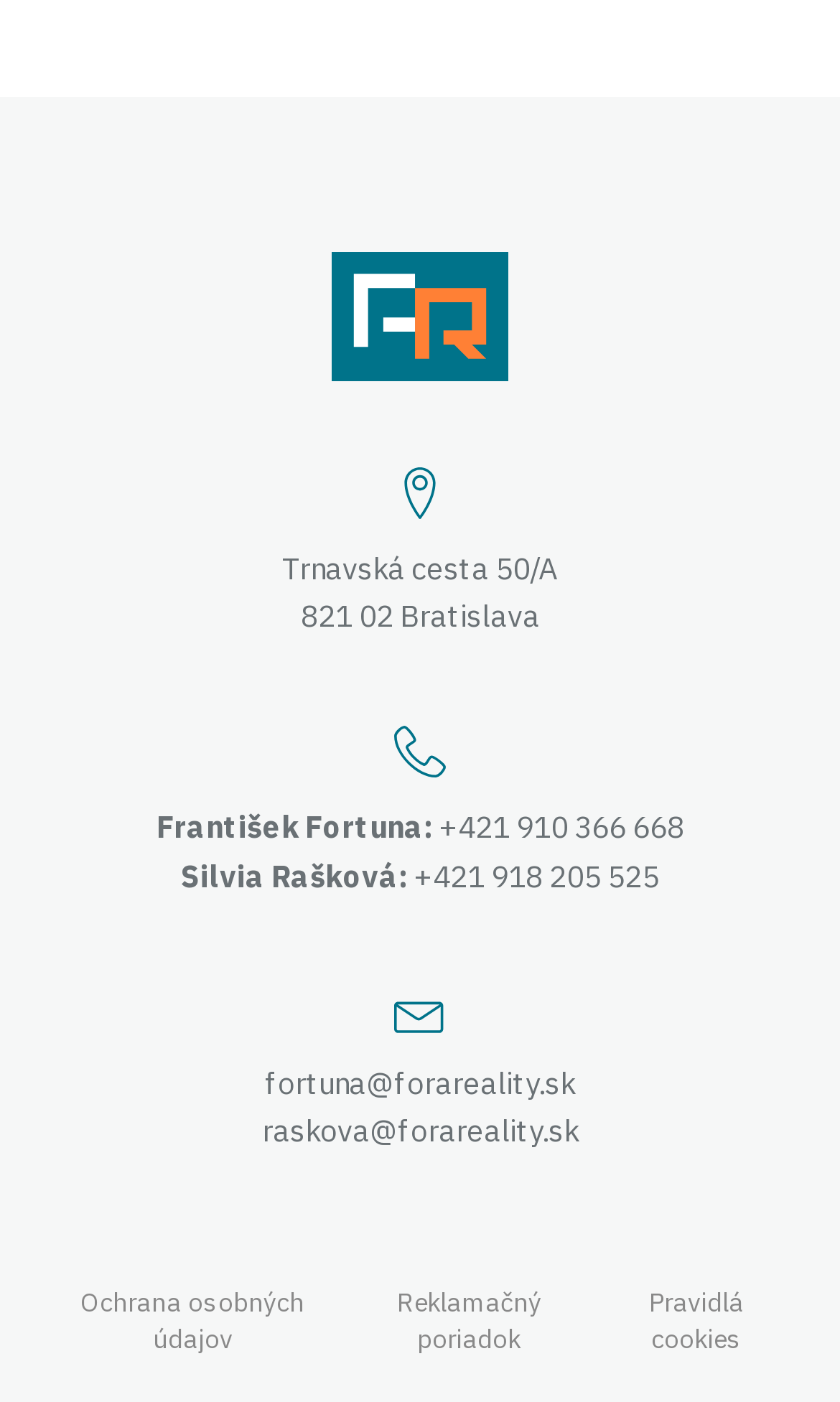Based on the image, give a detailed response to the question: What is the address of František Fortuna?

I found the address by looking at the static text elements above František Fortuna's name, which are 'Trnavská cesta 50/A' and '821 02 Bratislava'.